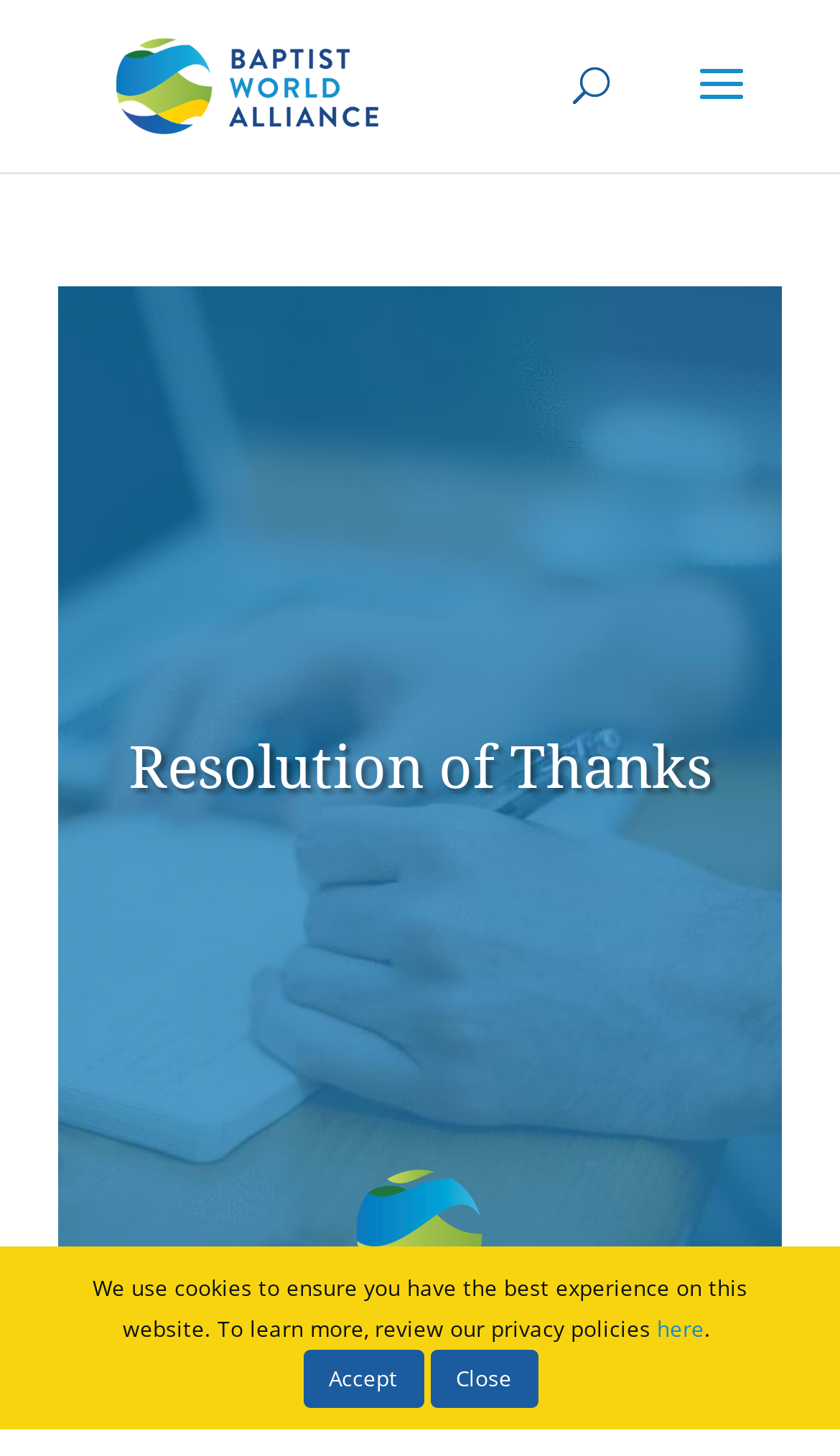Generate a thorough explanation of the webpage's elements.

The webpage is titled "Resolution of Thanks (1950) | Baptist World Alliance" and features a prominent link to the Baptist World Alliance at the top left corner. Below this link, there is a search bar that spans almost the entire width of the page. 

The main content of the page is headed by a large heading that reads "Resolution of Thanks", which is positioned roughly in the middle of the page. 

To the right of the heading, there is an image of the Baptist World Alliance Logo, which takes up a significant portion of the page. 

At the bottom of the page, there is a navigation section with breadcrumbs, which includes links to "Home" and "Resolutions", as well as a static text element displaying the current page title "Resolution of Thanks". 

Additionally, there is a notice about cookies and privacy policies at the bottom left corner of the page, with a link to learn more. Two buttons, "Accept" and "Close", are positioned to the right of this notice.